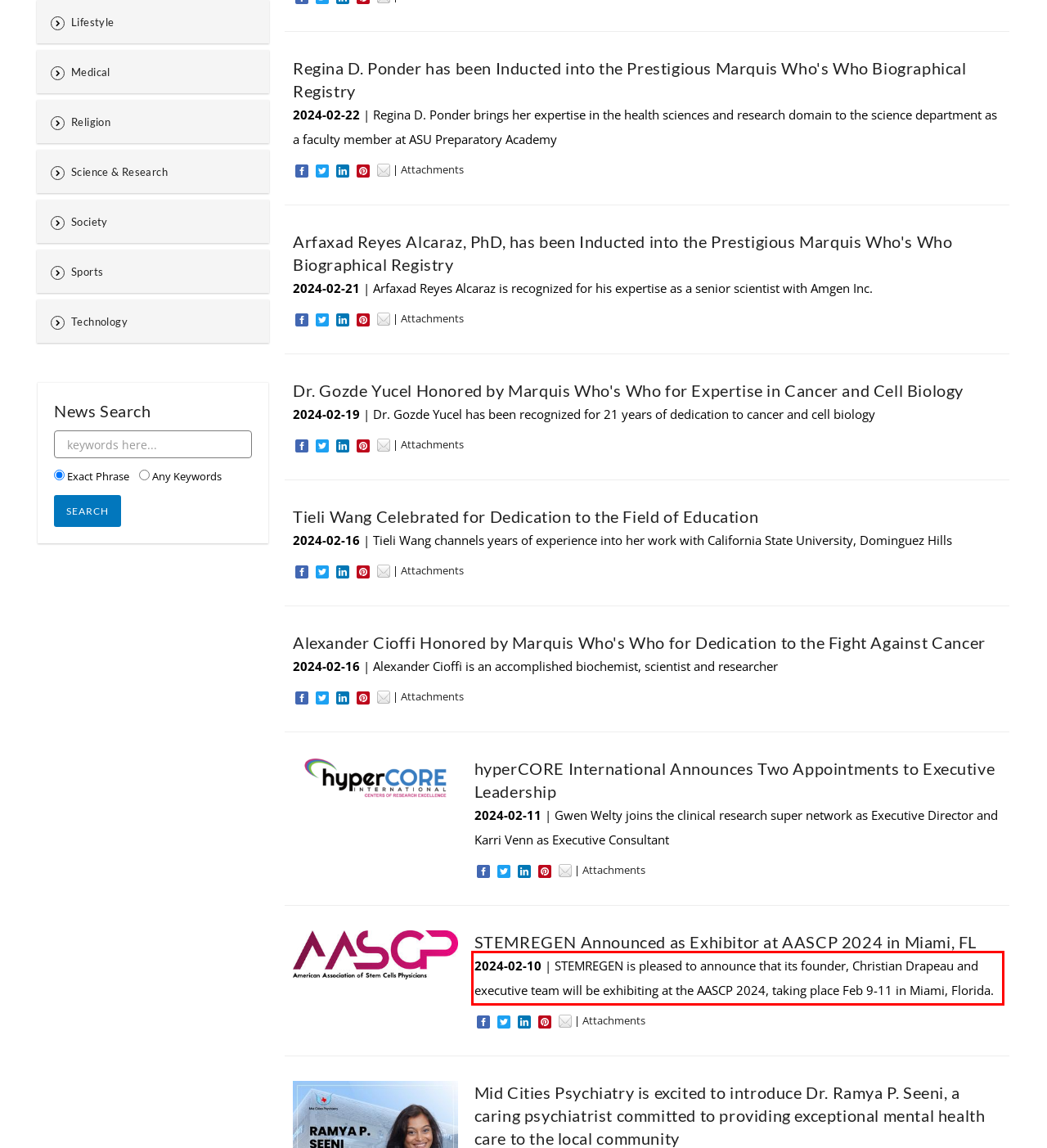Given a screenshot of a webpage with a red bounding box, please identify and retrieve the text inside the red rectangle.

2024-02-10 | STEMREGEN is pleased to announce that its founder, Christian Drapeau and executive team will be exhibiting at the AASCP 2024, taking place Feb 9-11 in Miami, Florida.